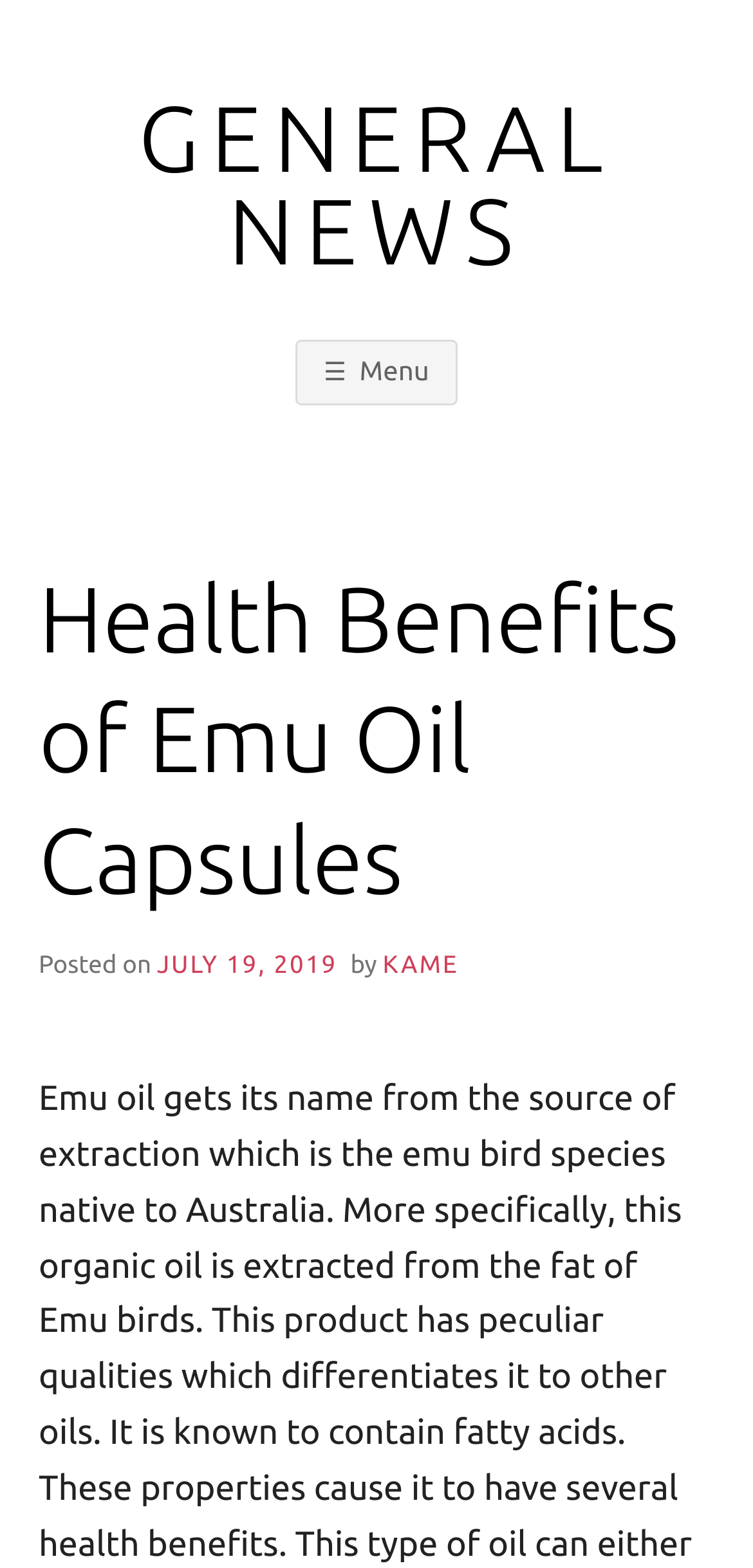Give a short answer using one word or phrase for the question:
Is the menu expanded?

No